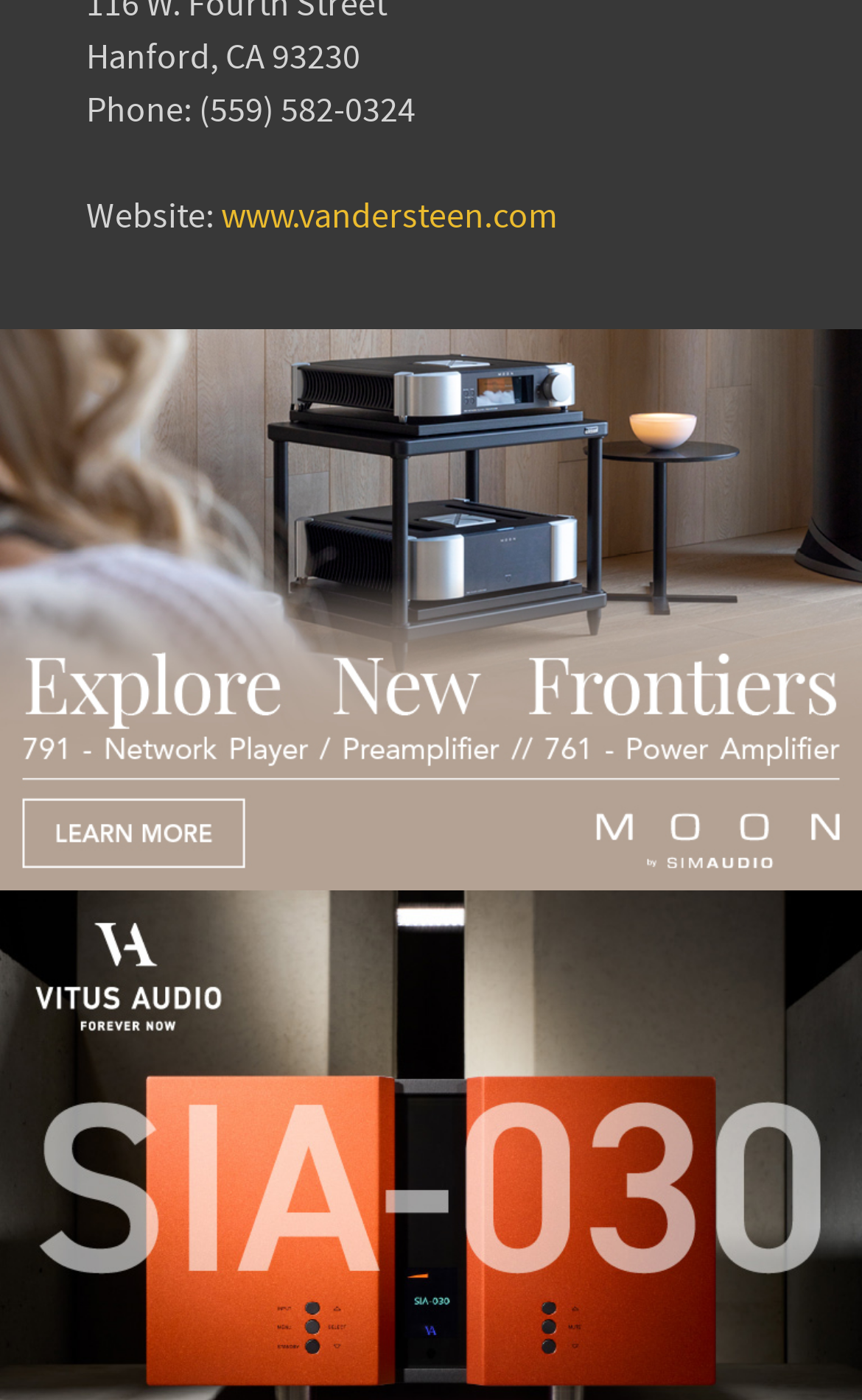What is the city and state?
Refer to the image and give a detailed response to the question.

I found the city and state by looking at the static text element that says 'Hanford, CA 93230'.